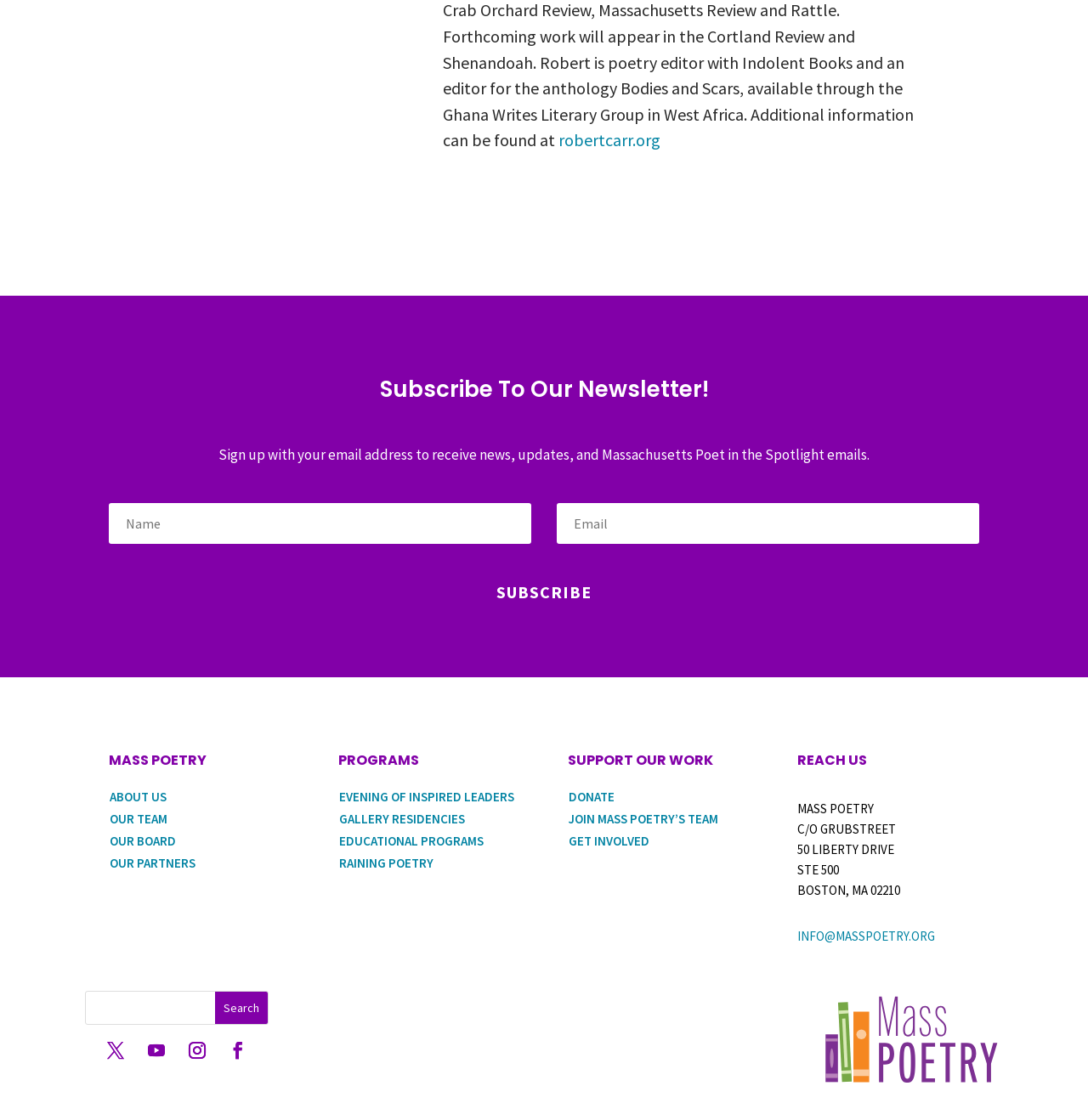What is the purpose of the textbox at the top?
Answer the question with a detailed explanation, including all necessary information.

The textbox at the top is for subscribing to the newsletter, as indicated by the heading 'Subscribe To Our Newsletter!' and the static text 'Sign up with your email address to receive news, updates, and Massachusetts Poet in the Spotlight emails'.